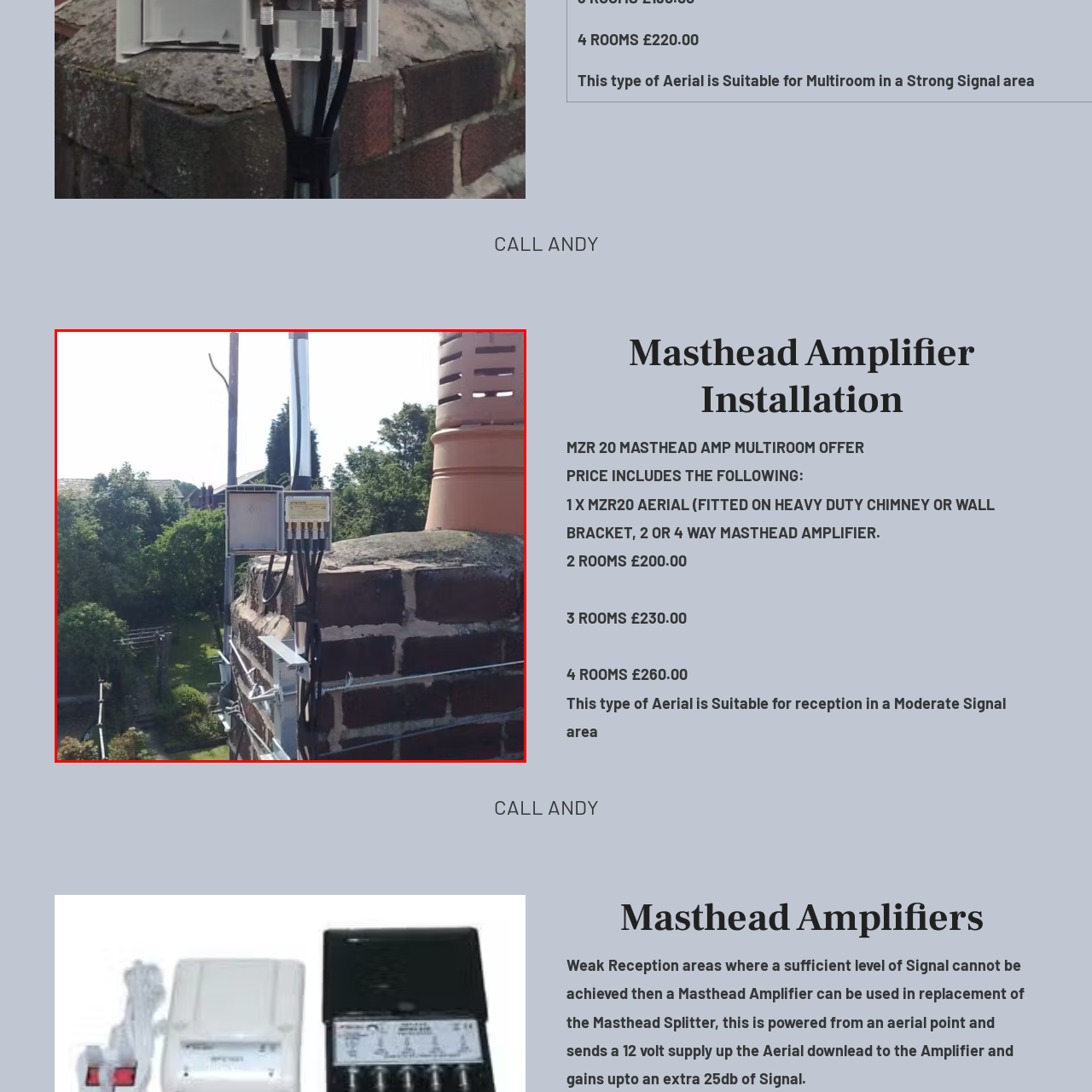Offer a comprehensive description of the image enclosed by the red box.

The image showcases a close-up view of a multiroom TV aerial installation, prominently positioned on the edge of a brick chimney. The setup features a masthead amplifier and multiple coaxial cables protruding from the base of the amplifier, which is specifically designed for signal reinforcement in moderate reception areas. In the background, there's a glimpse of a well-maintained garden, adding a vibrant green backdrop to the installation. This configuration not only enhances television reception capabilities for multiple rooms but also provides durability and reliability for users needing improved signal strength.